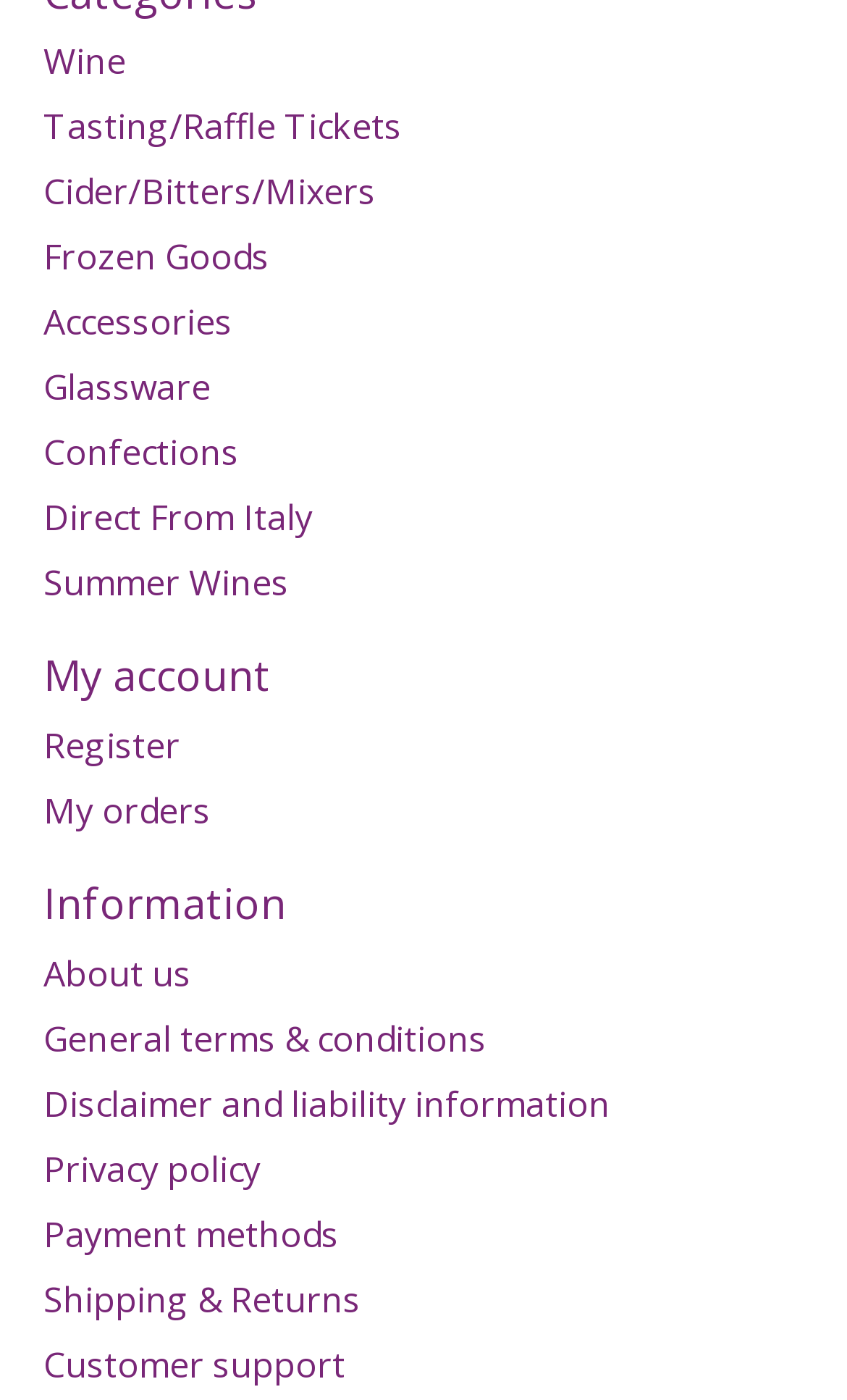Please answer the following question using a single word or phrase: How many sections are there on the webpage?

3